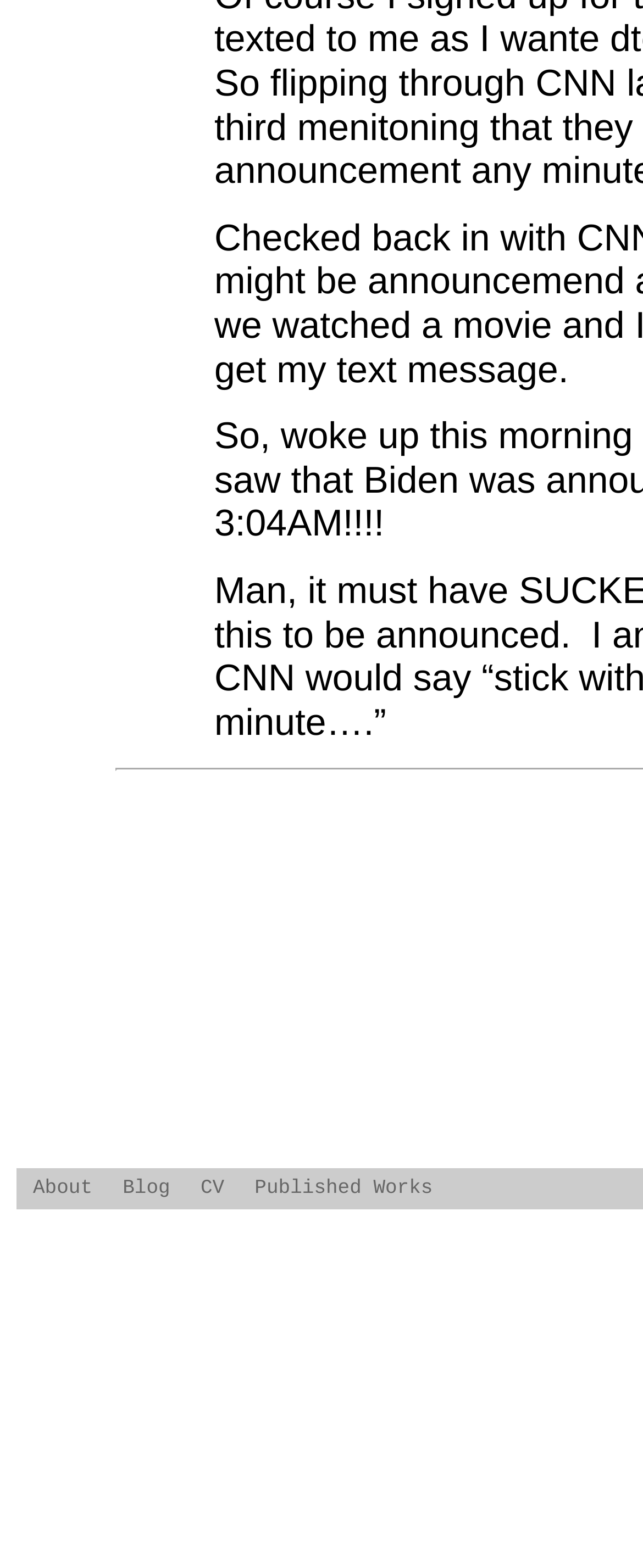Find the bounding box coordinates for the UI element that matches this description: "Blog".

[0.191, 0.75, 0.265, 0.765]